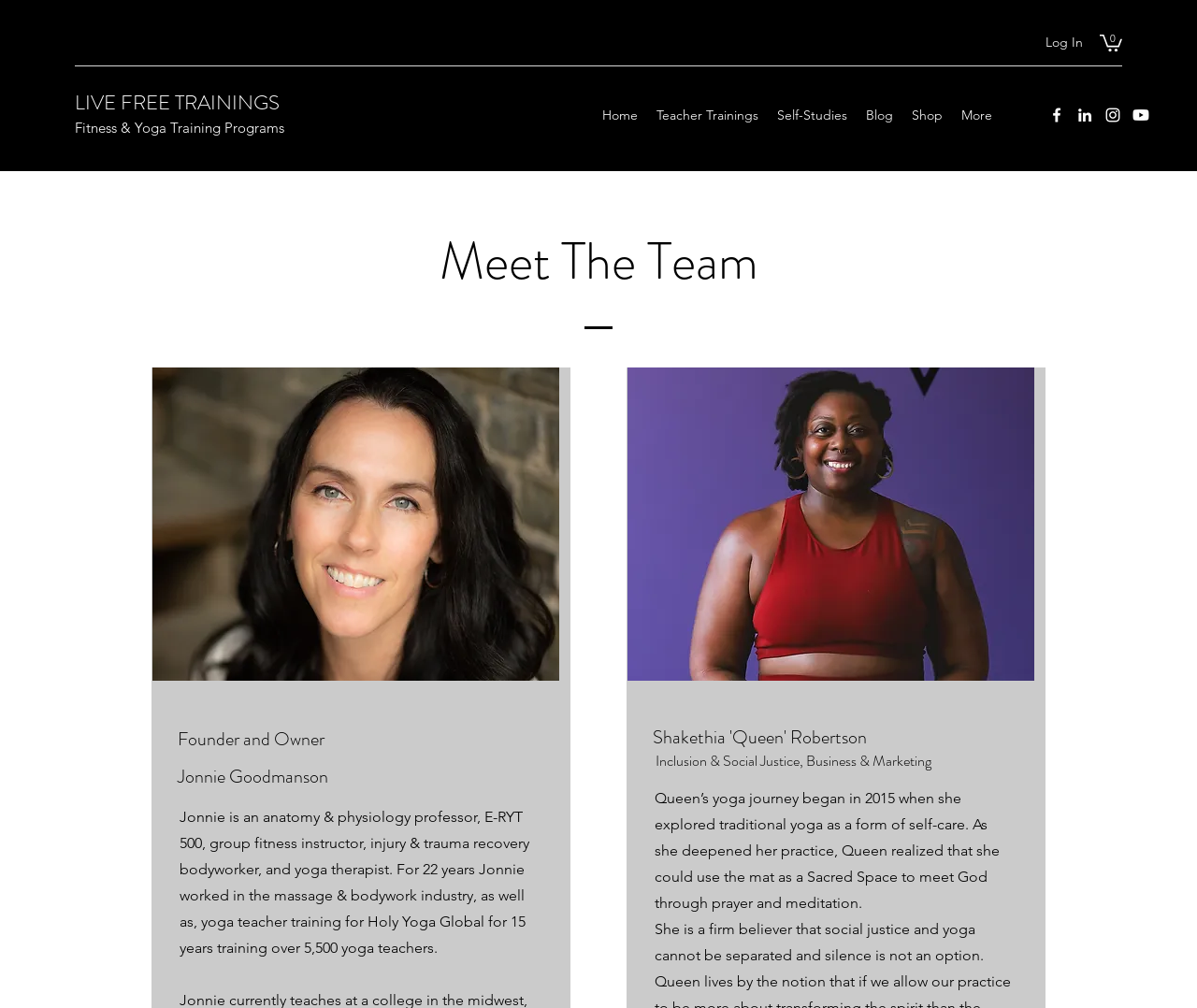Show the bounding box coordinates of the element that should be clicked to complete the task: "View the Cart".

[0.919, 0.032, 0.938, 0.051]